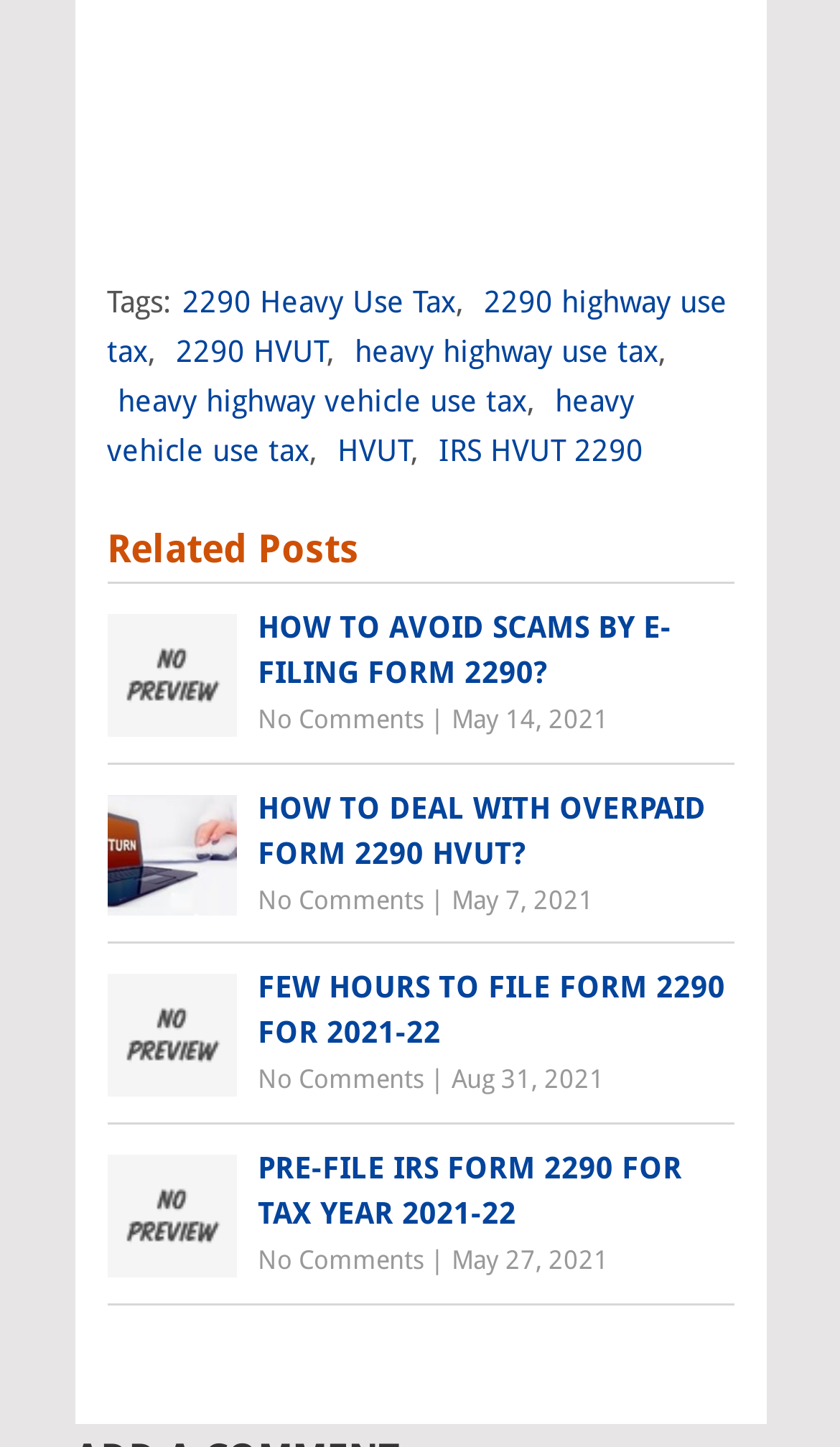Pinpoint the bounding box coordinates of the element to be clicked to execute the instruction: "View the post 'How to Avoid Scams by e-filing Form 2290?'".

[0.127, 0.418, 0.873, 0.481]